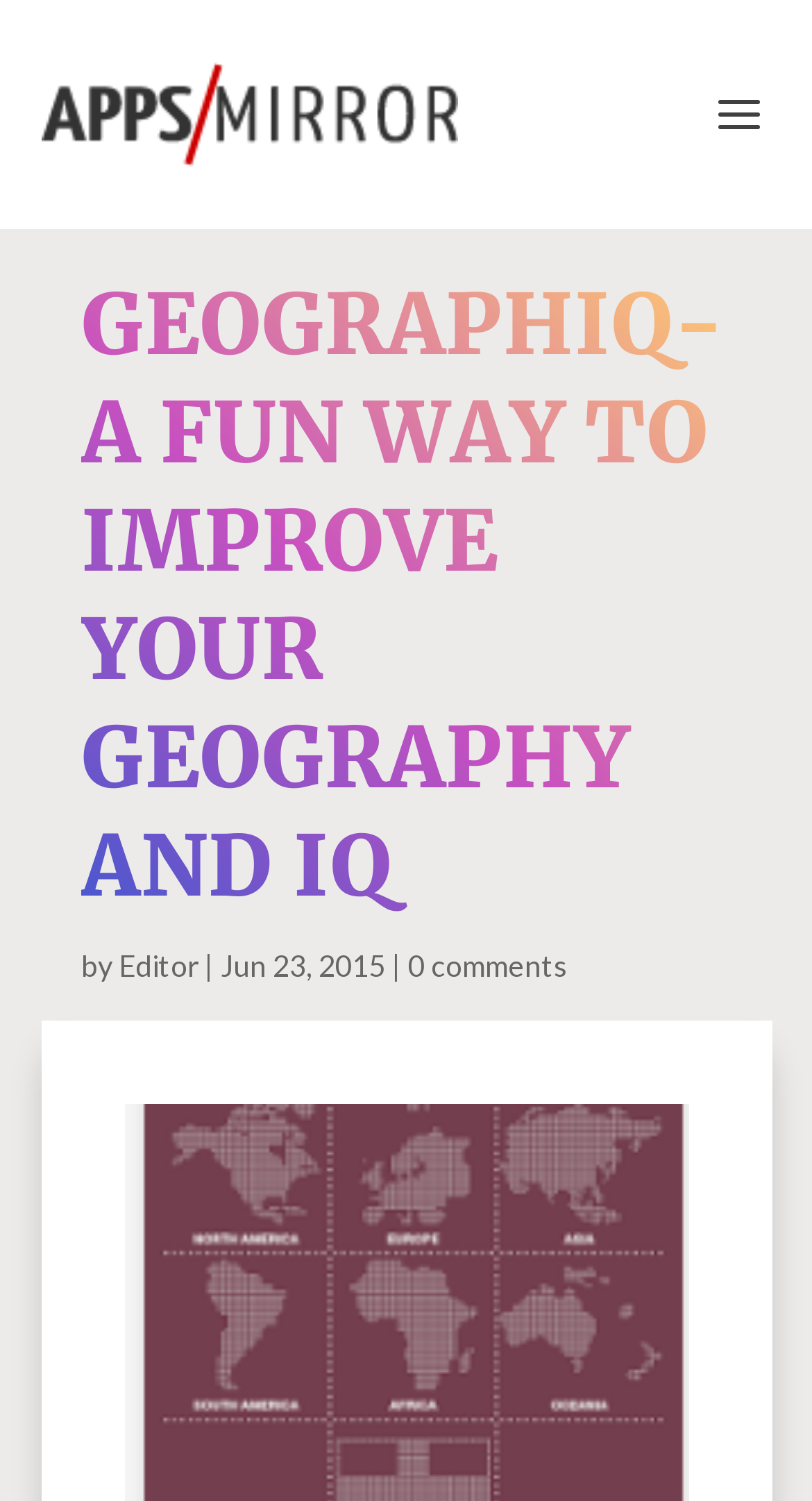Predict the bounding box coordinates of the UI element that matches this description: "alt="AppsMirror.com"". The coordinates should be in the format [left, top, right, bottom] with each value between 0 and 1.

[0.05, 0.042, 0.563, 0.111]